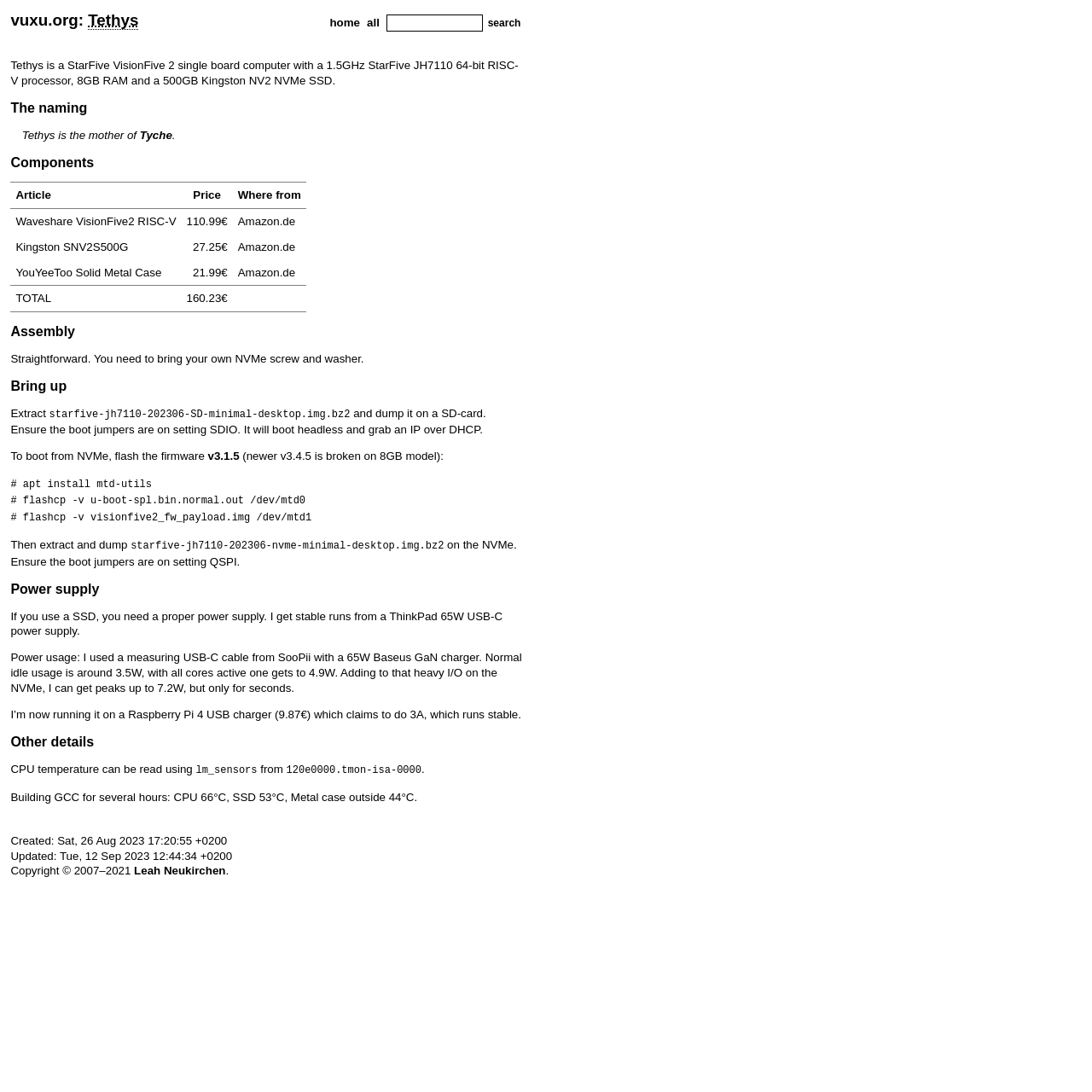Please pinpoint the bounding box coordinates for the region I should click to adhere to this instruction: "click the 'Tethys' link".

[0.081, 0.01, 0.127, 0.026]